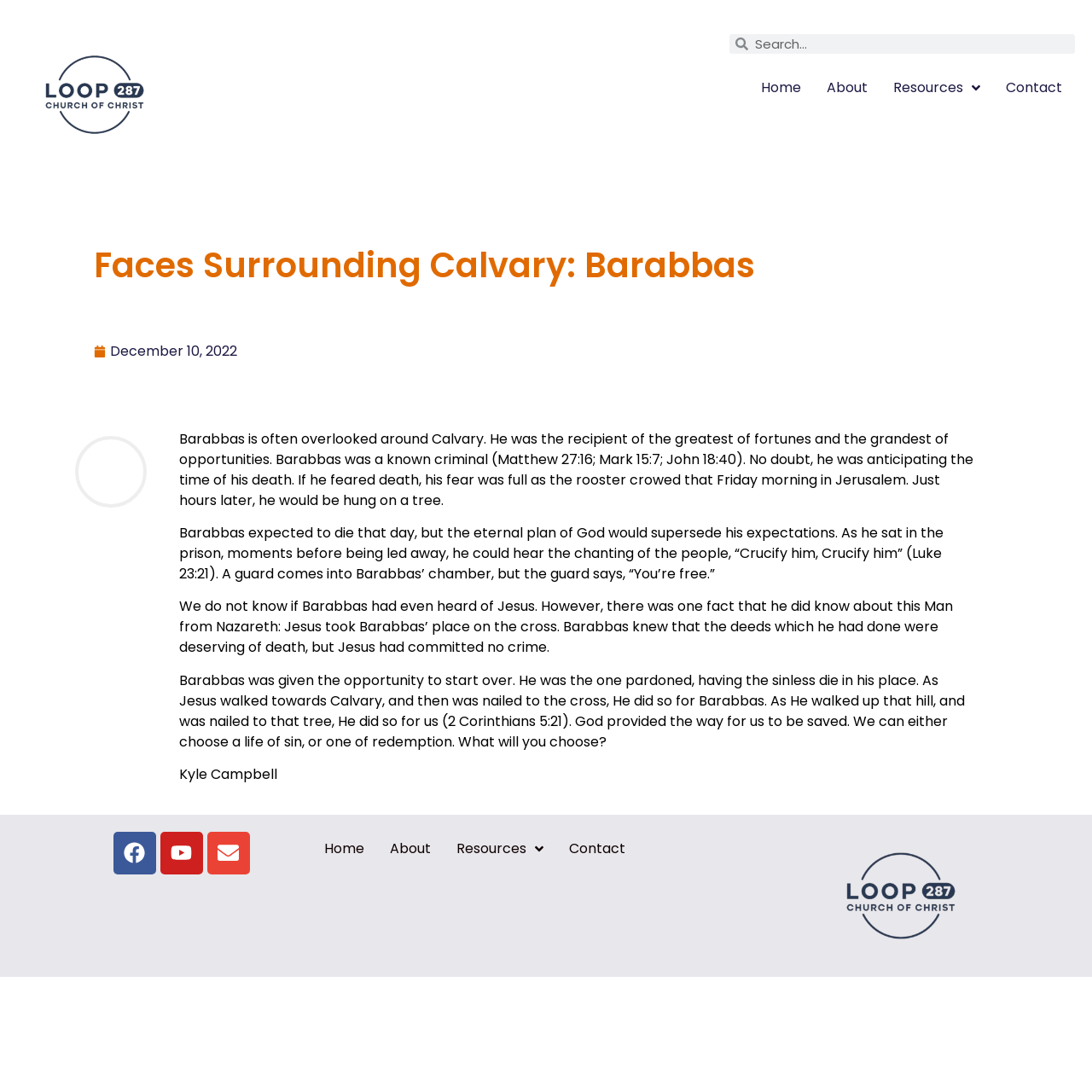What social media platforms are linked on this webpage?
Using the image provided, answer with just one word or phrase.

Facebook, Youtube